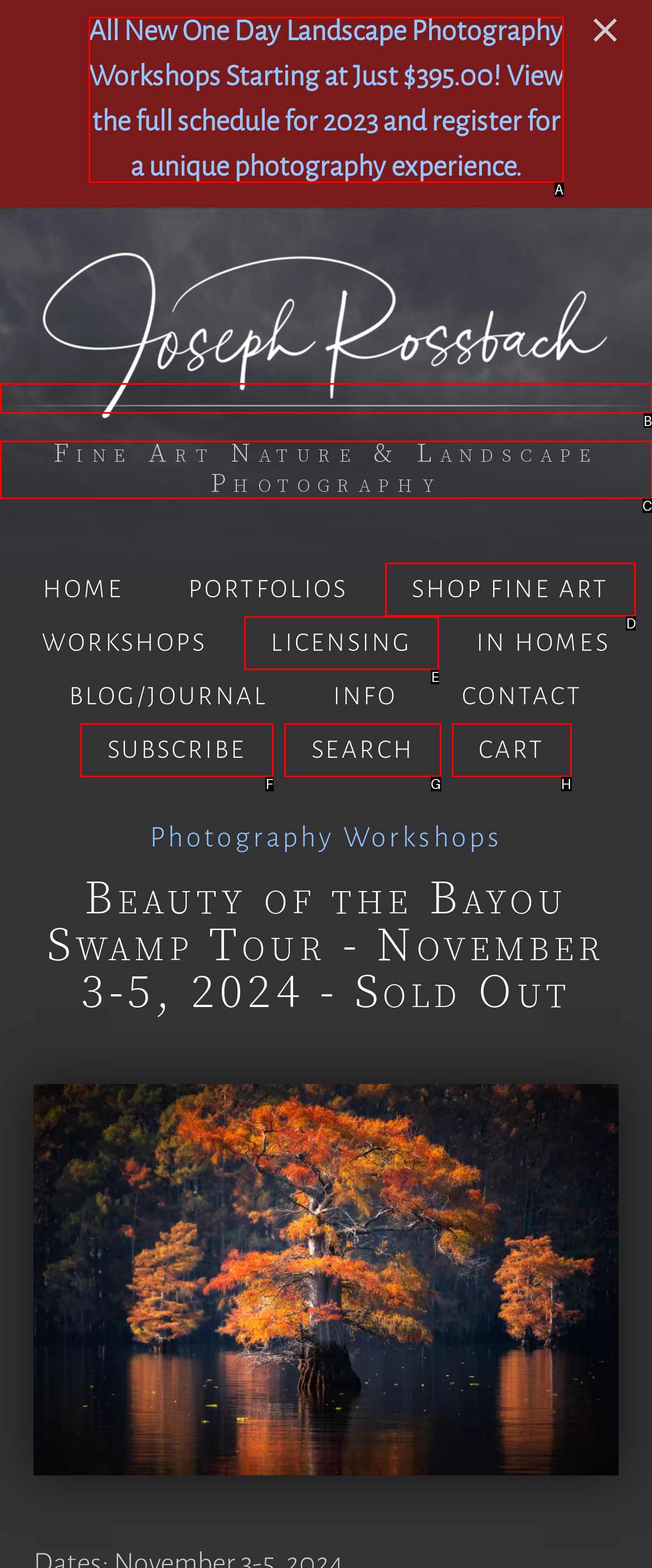Point out the letter of the HTML element you should click on to execute the task: Explore Fine Art Nature & Landscape Photography
Reply with the letter from the given options.

C